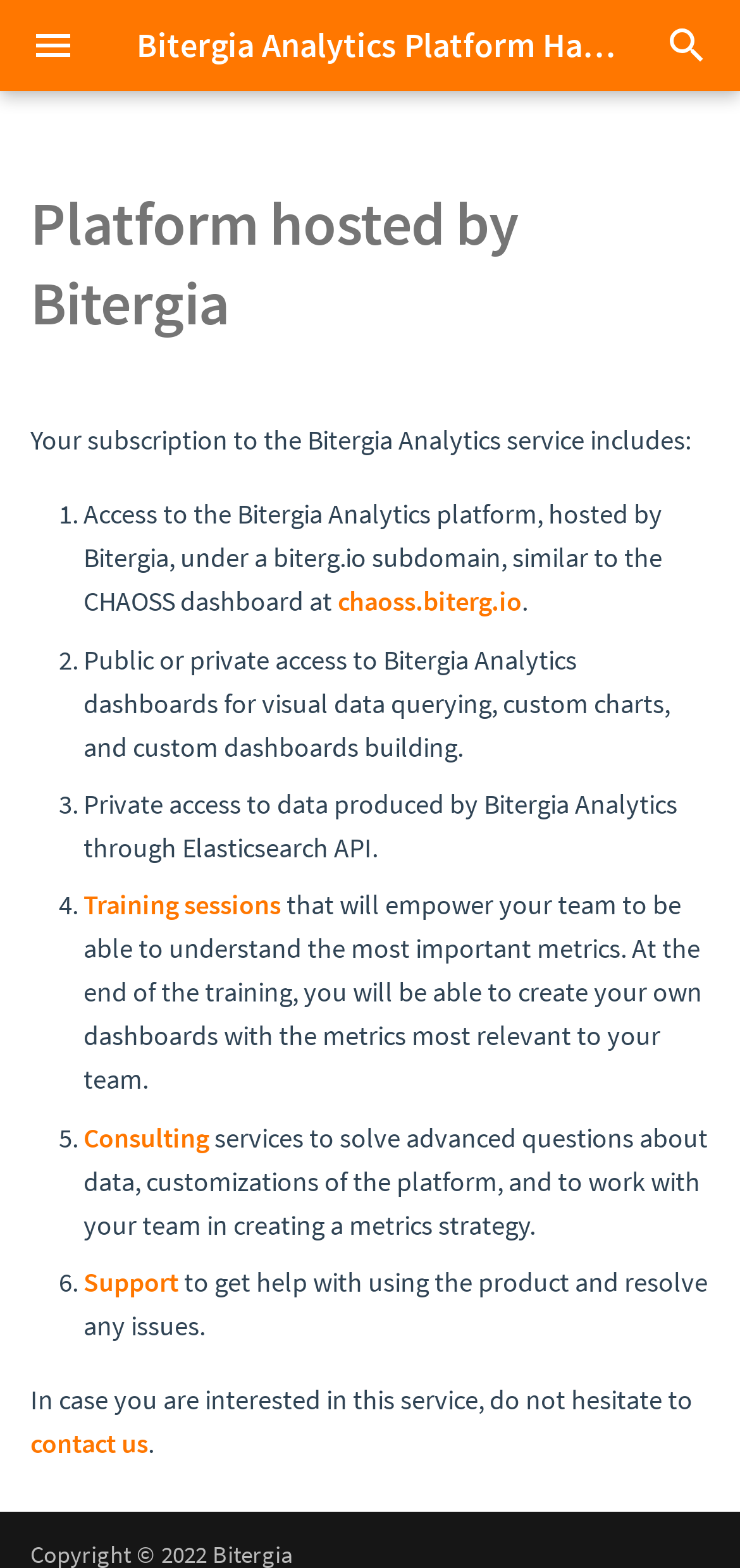Determine the bounding box coordinates of the target area to click to execute the following instruction: "Click on the 'BYU' link."

None